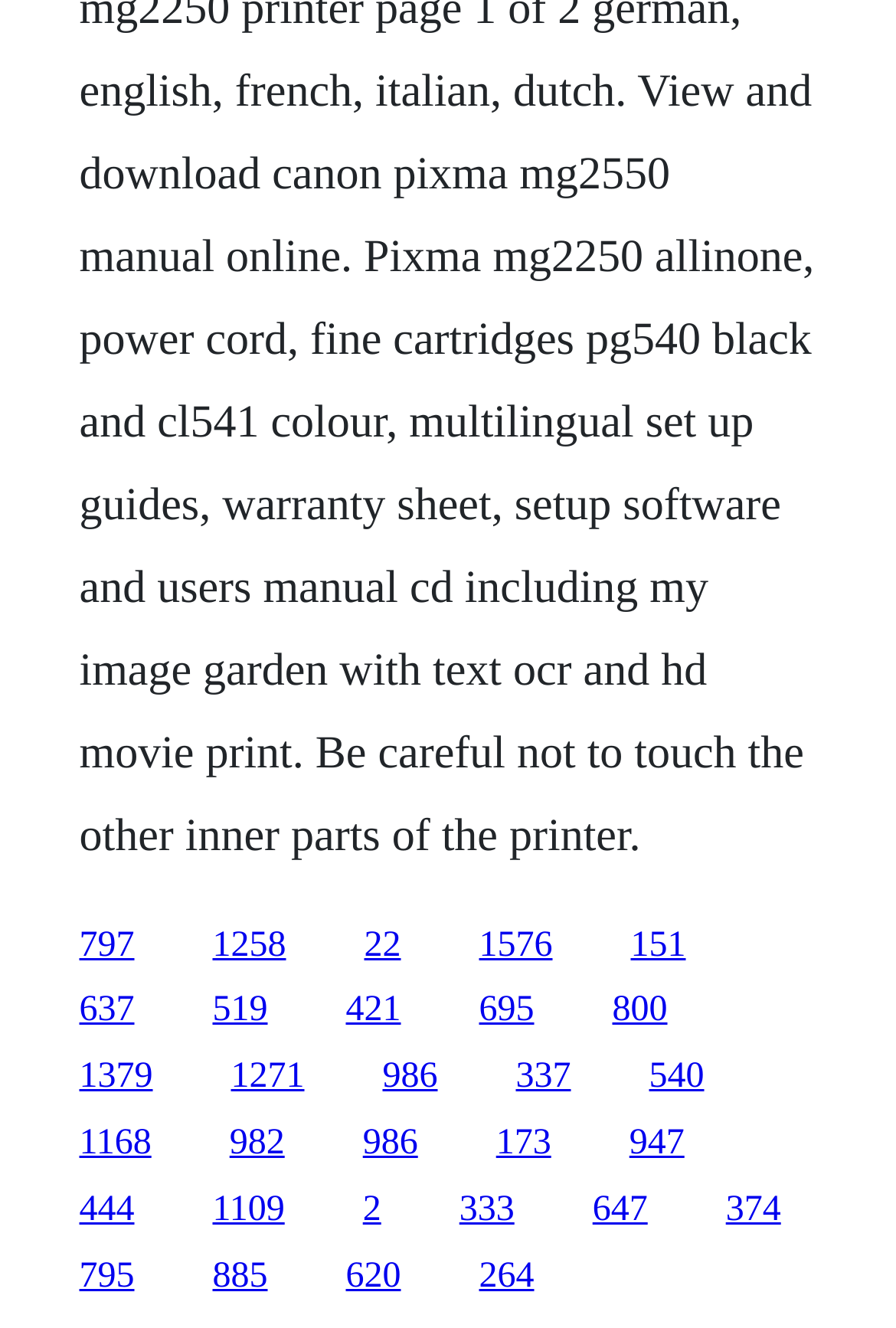Find the bounding box coordinates of the element to click in order to complete this instruction: "click the first link". The bounding box coordinates must be four float numbers between 0 and 1, denoted as [left, top, right, bottom].

[0.088, 0.697, 0.15, 0.726]